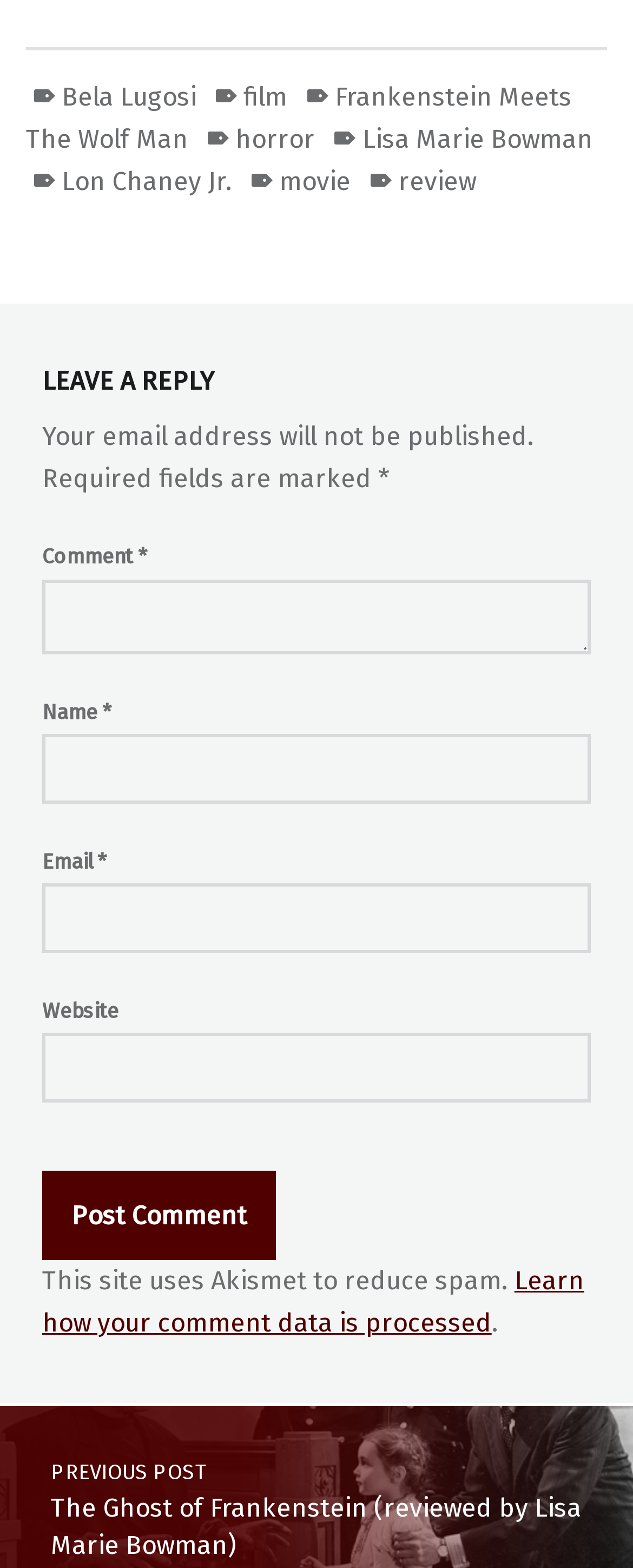How many links are there in the footer?
Based on the screenshot, provide your answer in one word or phrase.

7